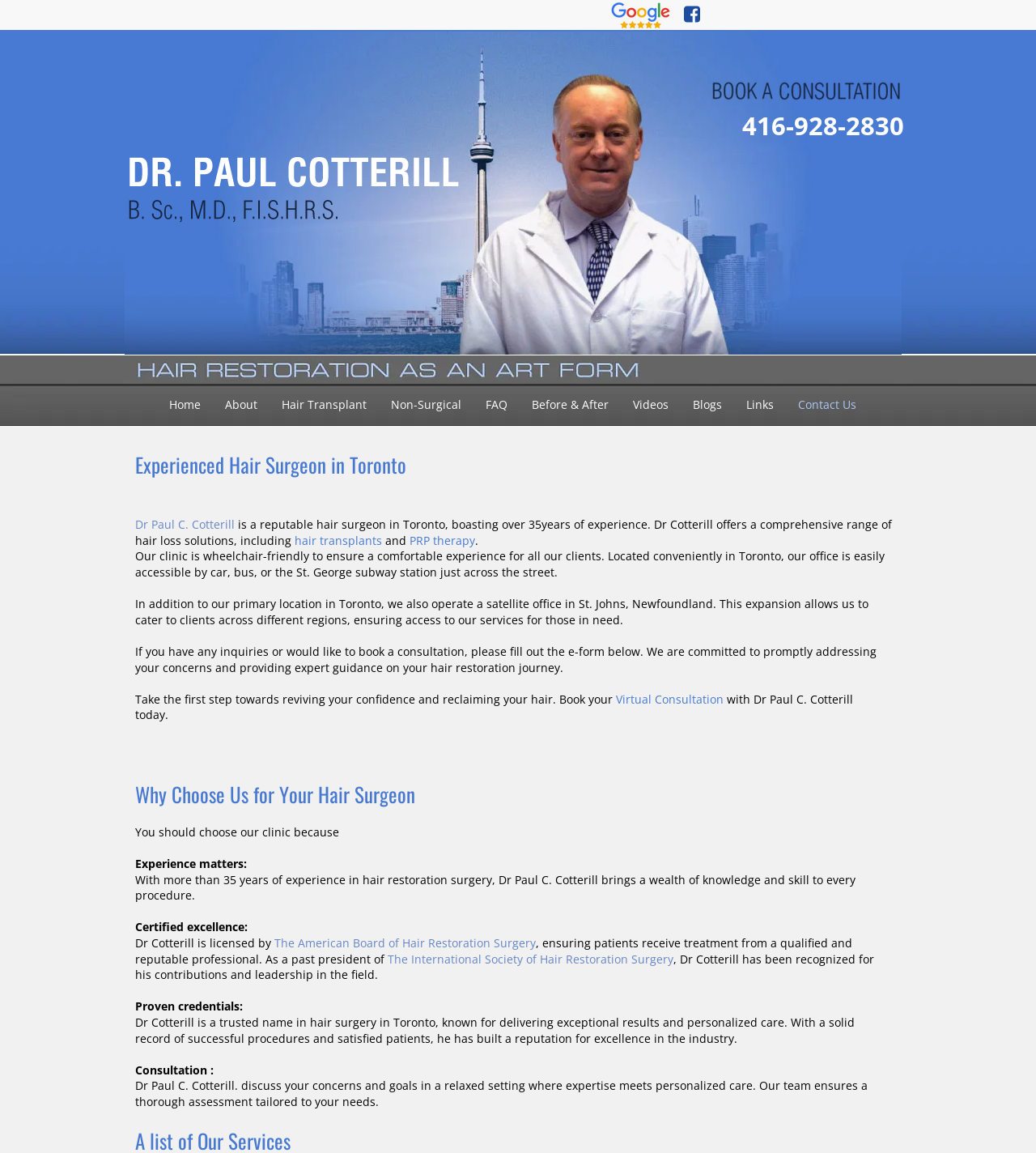What is the name of the organization Dr Cotterill is licensed by?
Refer to the image and give a detailed response to the question.

The name of the organization can be found in the link 'The American Board of Hair Restoration Surgery' with bounding box coordinates [0.265, 0.811, 0.517, 0.824].